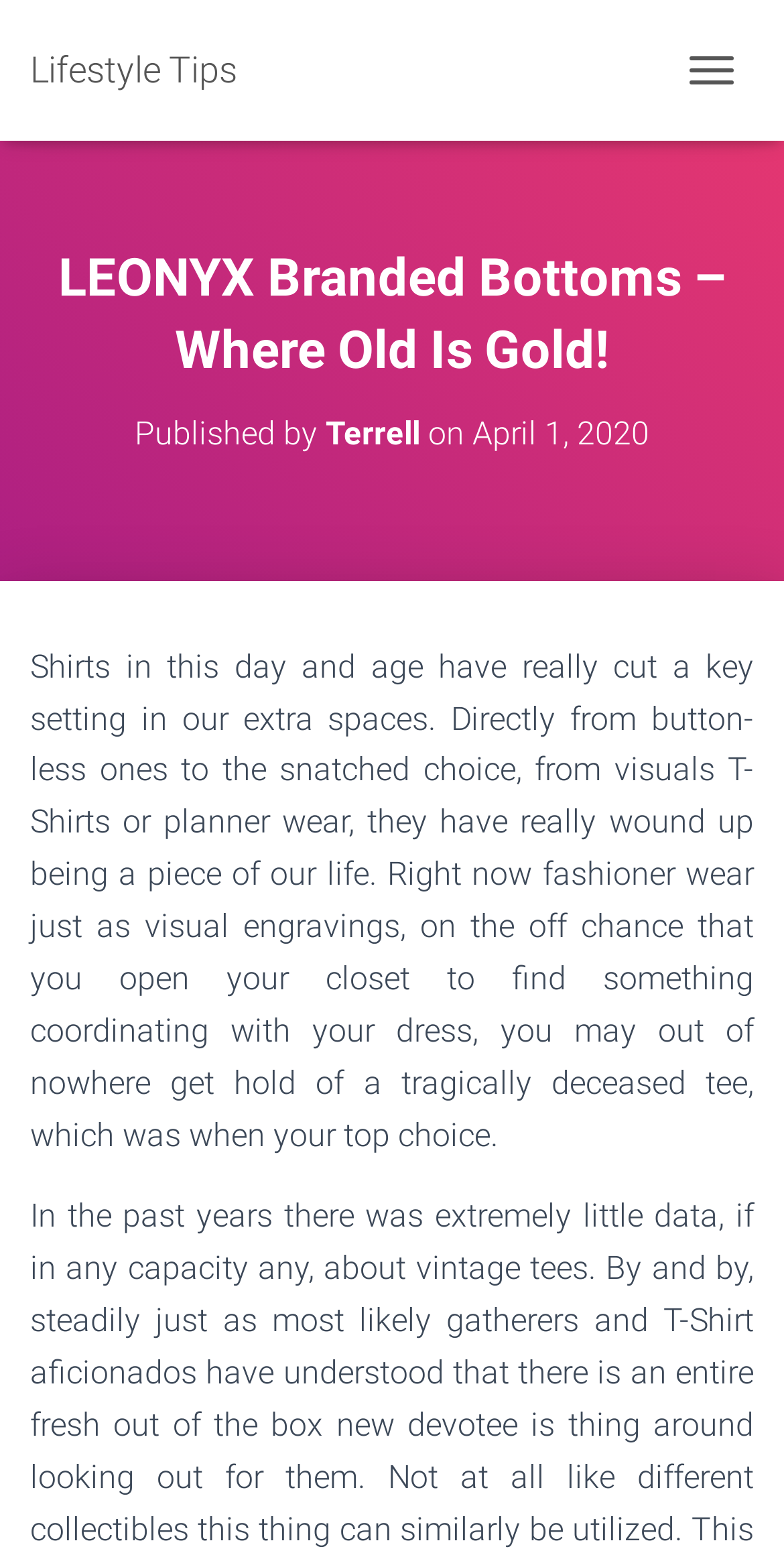What is the topic of the article?
Refer to the image and respond with a one-word or short-phrase answer.

Shirts